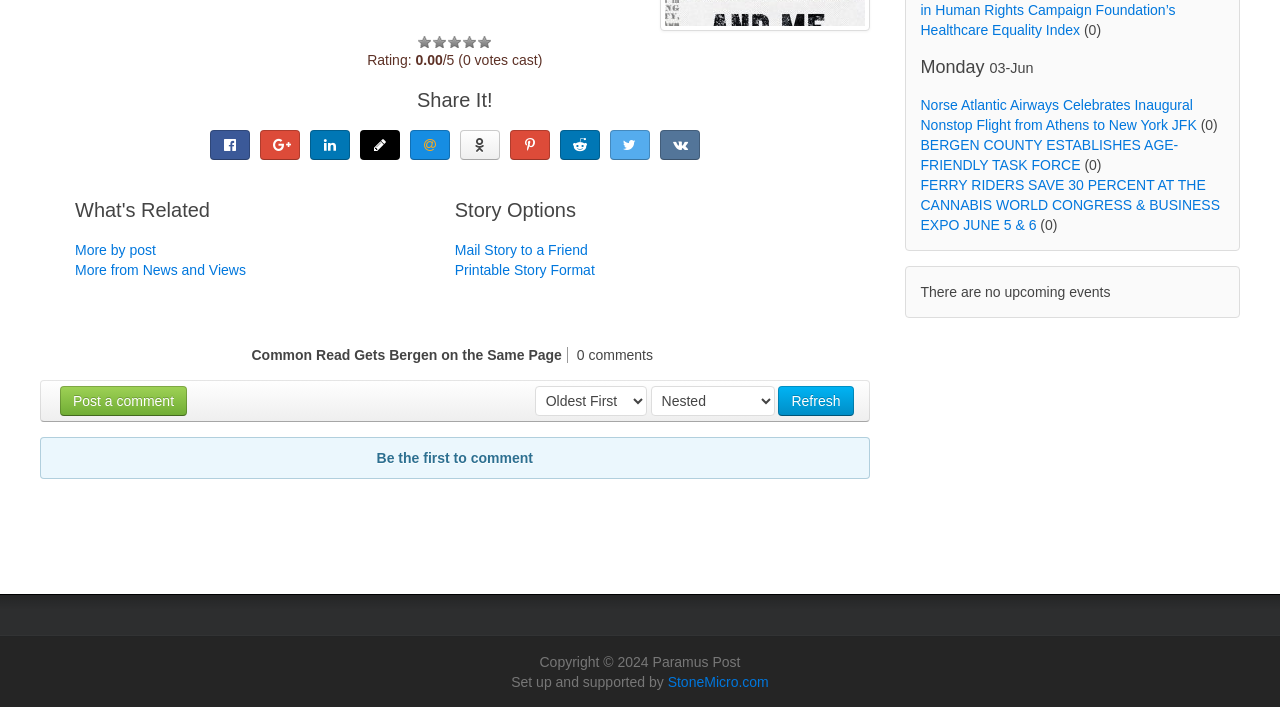What is the rating of the story?
Please answer using one word or phrase, based on the screenshot.

Not rated